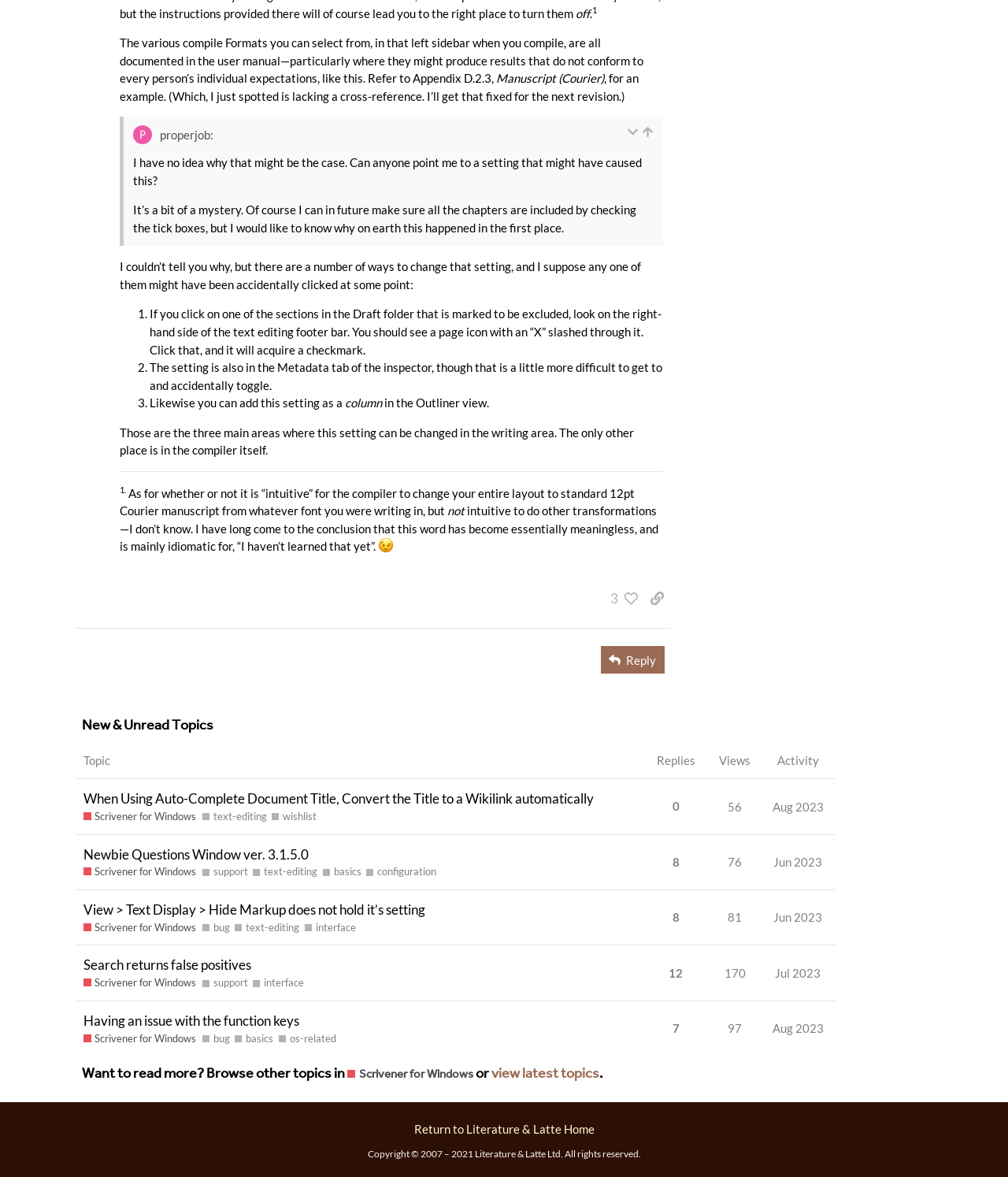Respond to the following question using a concise word or phrase: 
What is the view count of the first post?

56